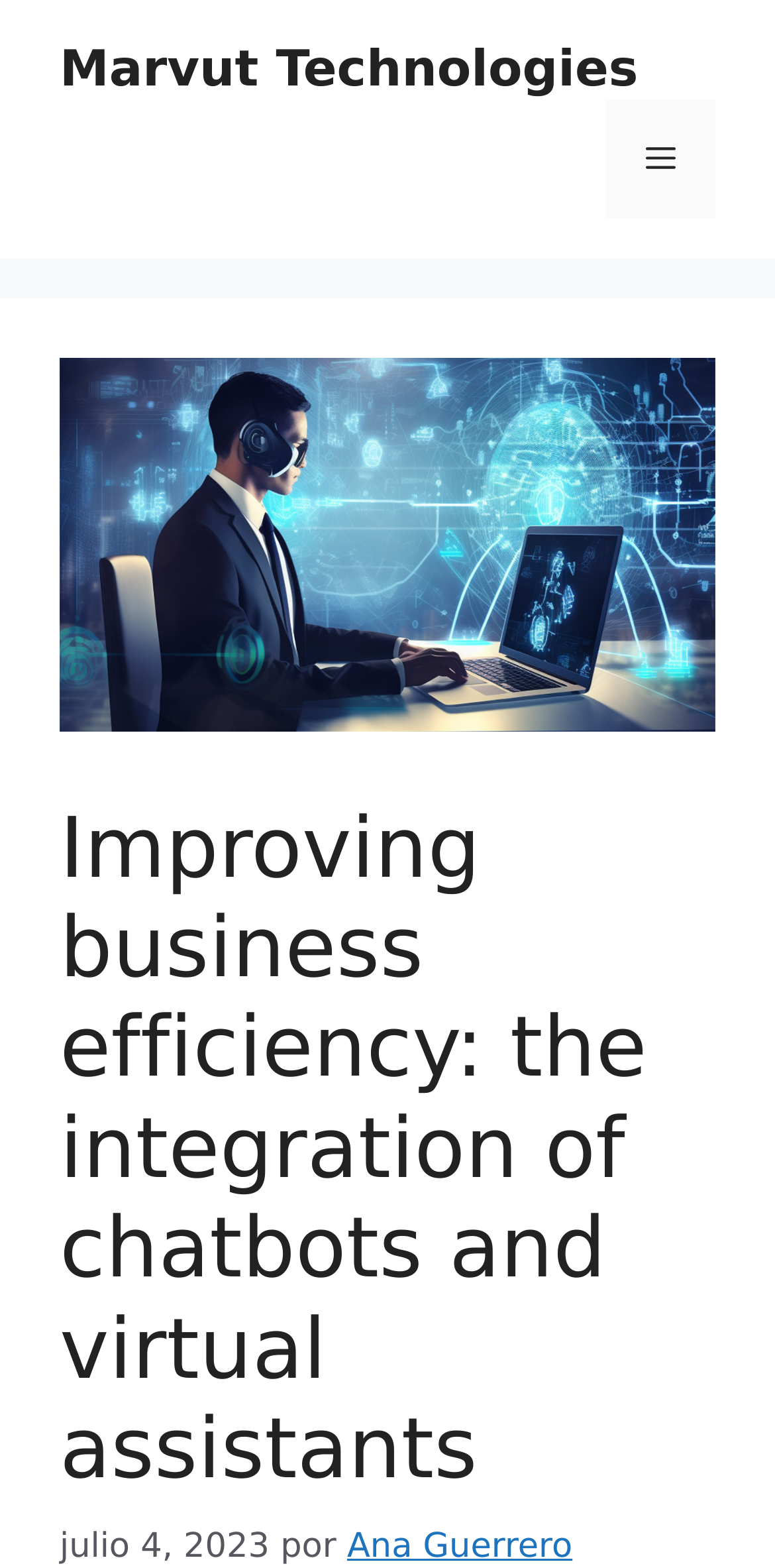Identify the bounding box of the UI element described as follows: "Menú". Provide the coordinates as four float numbers in the range of 0 to 1 [left, top, right, bottom].

[0.782, 0.063, 0.923, 0.139]